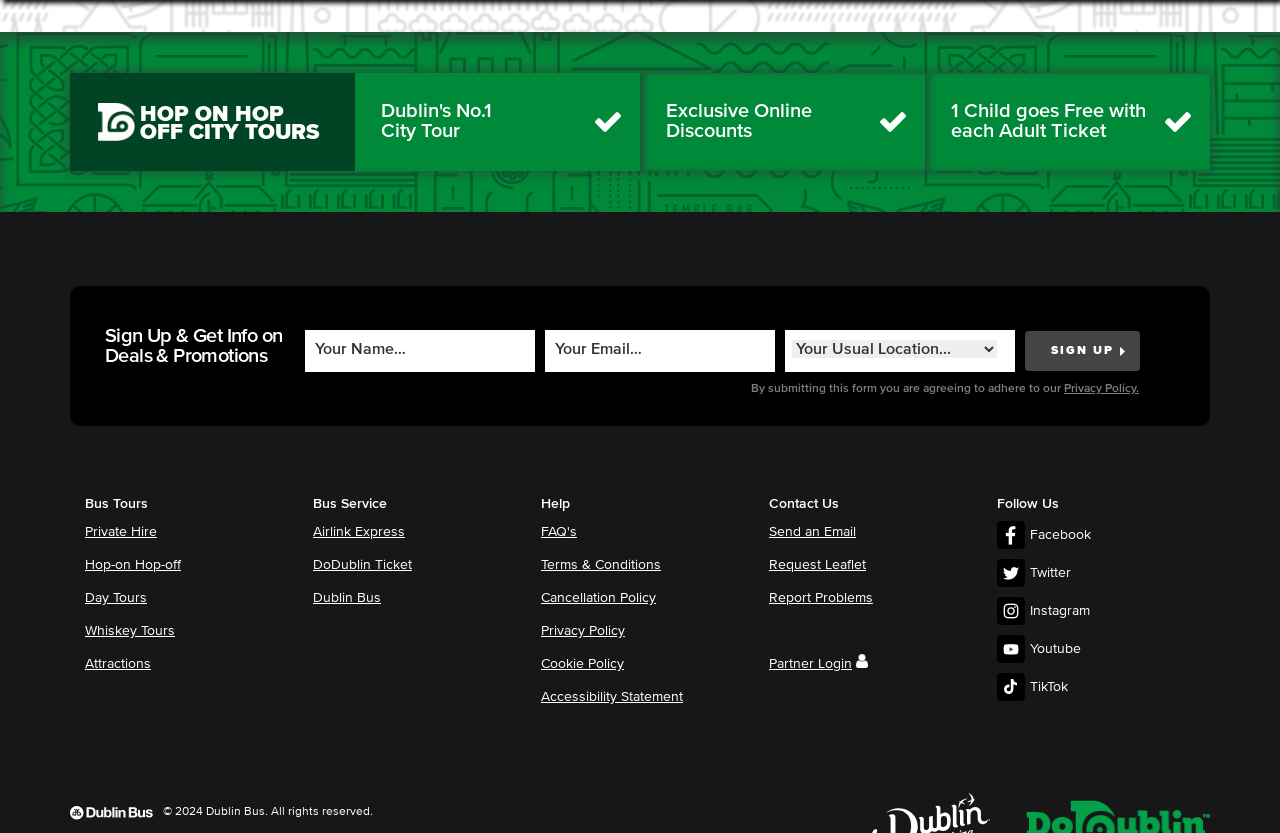Determine the bounding box coordinates for the area you should click to complete the following instruction: "Sign up for newsletter".

[0.801, 0.398, 0.891, 0.446]